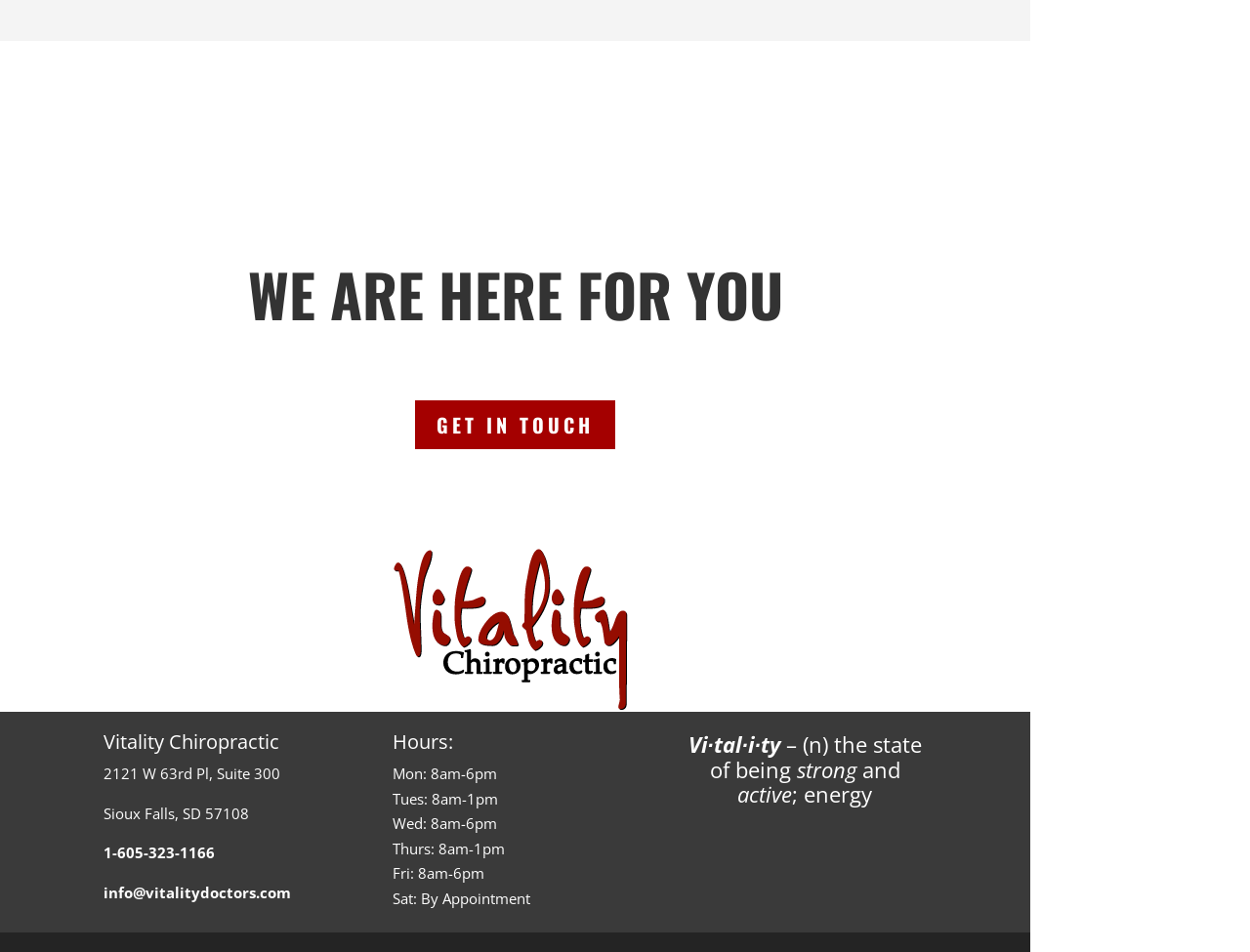Refer to the image and provide an in-depth answer to the question:
What is the email address of Vitality Chiropractic?

I found the email address by looking at the link element with the text 'info@vitalitydoctors.com' which is located below the phone number of Vitality Chiropractic.